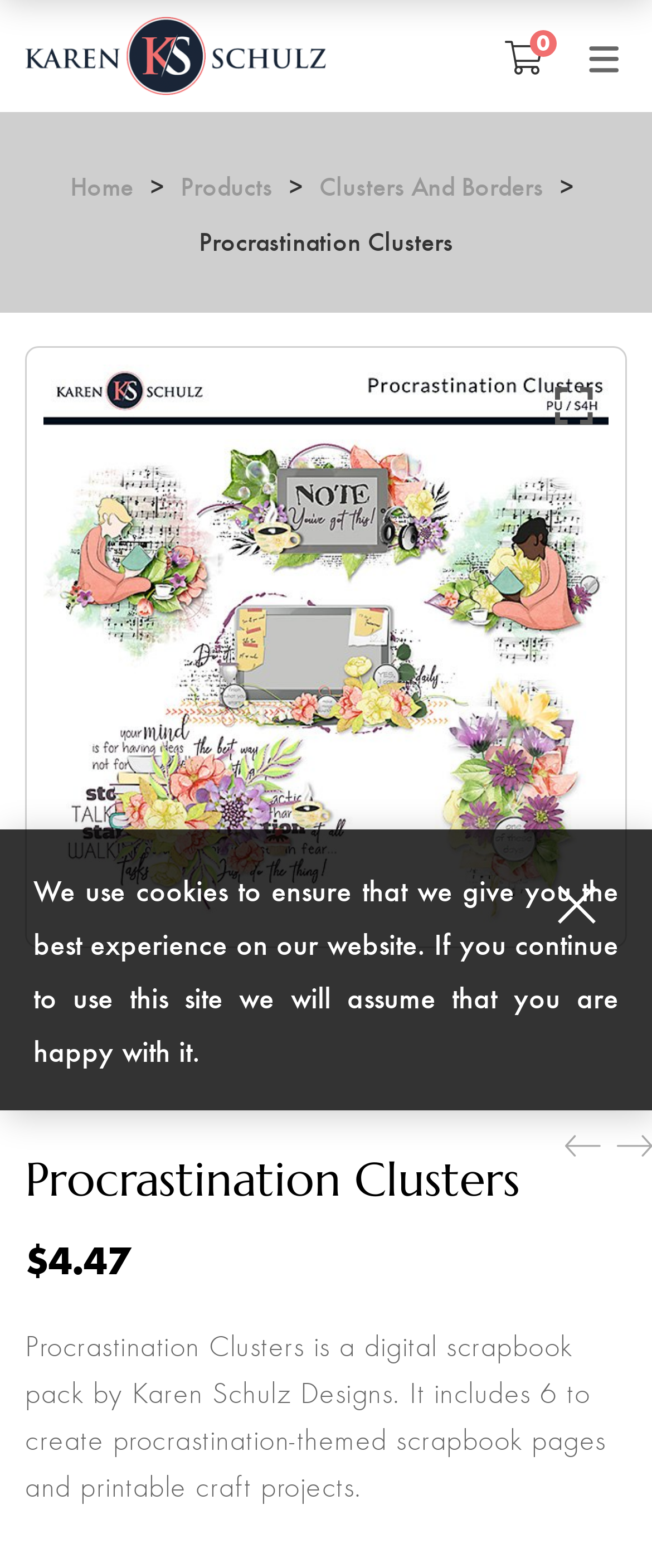Identify the bounding box coordinates of the clickable region to carry out the given instruction: "Click SHOP".

[0.283, 0.087, 0.409, 0.113]